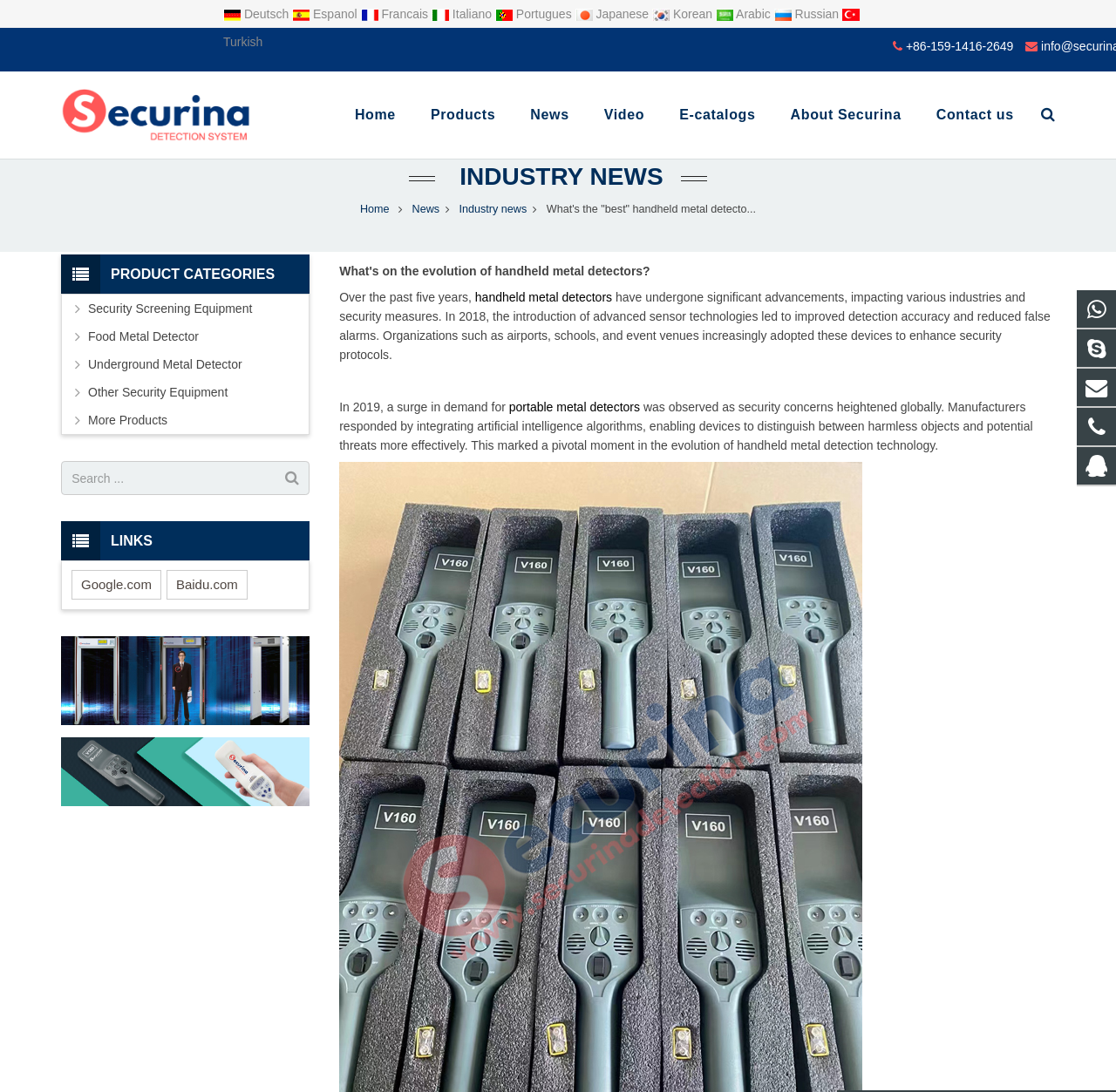Can you provide the bounding box coordinates for the element that should be clicked to implement the instruction: "Contact via phone"?

[0.686, 0.095, 0.782, 0.108]